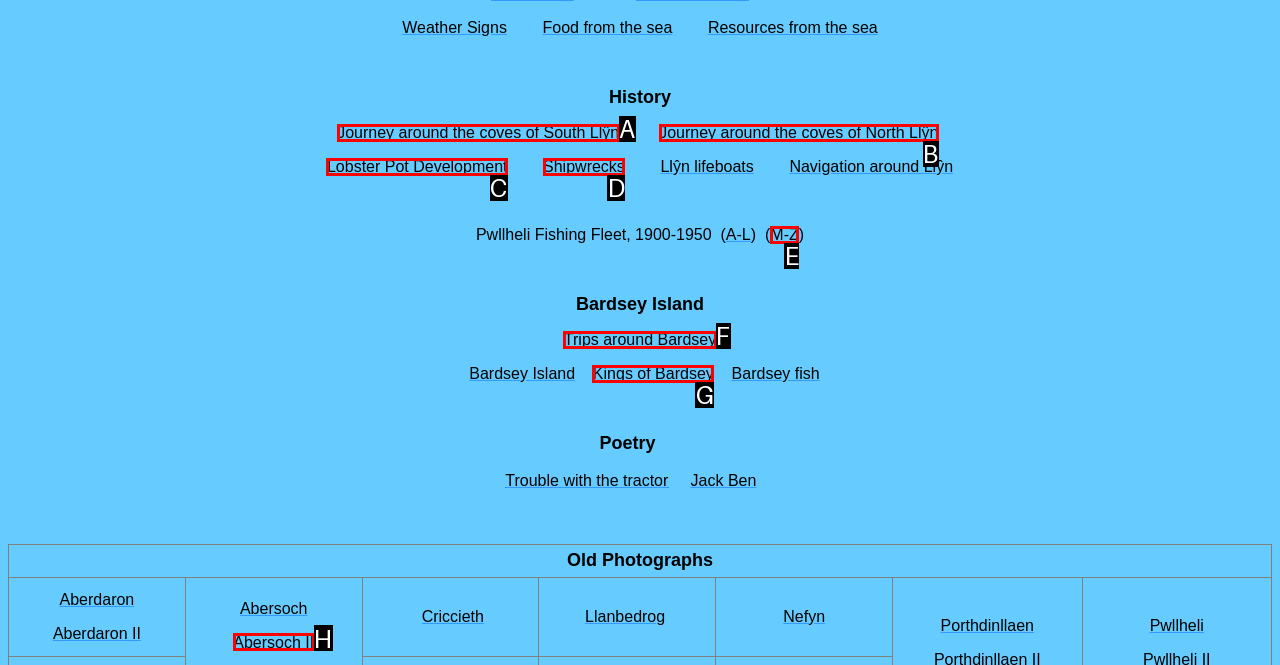Given the description: Trips around Bardsey, determine the corresponding lettered UI element.
Answer with the letter of the selected option.

F